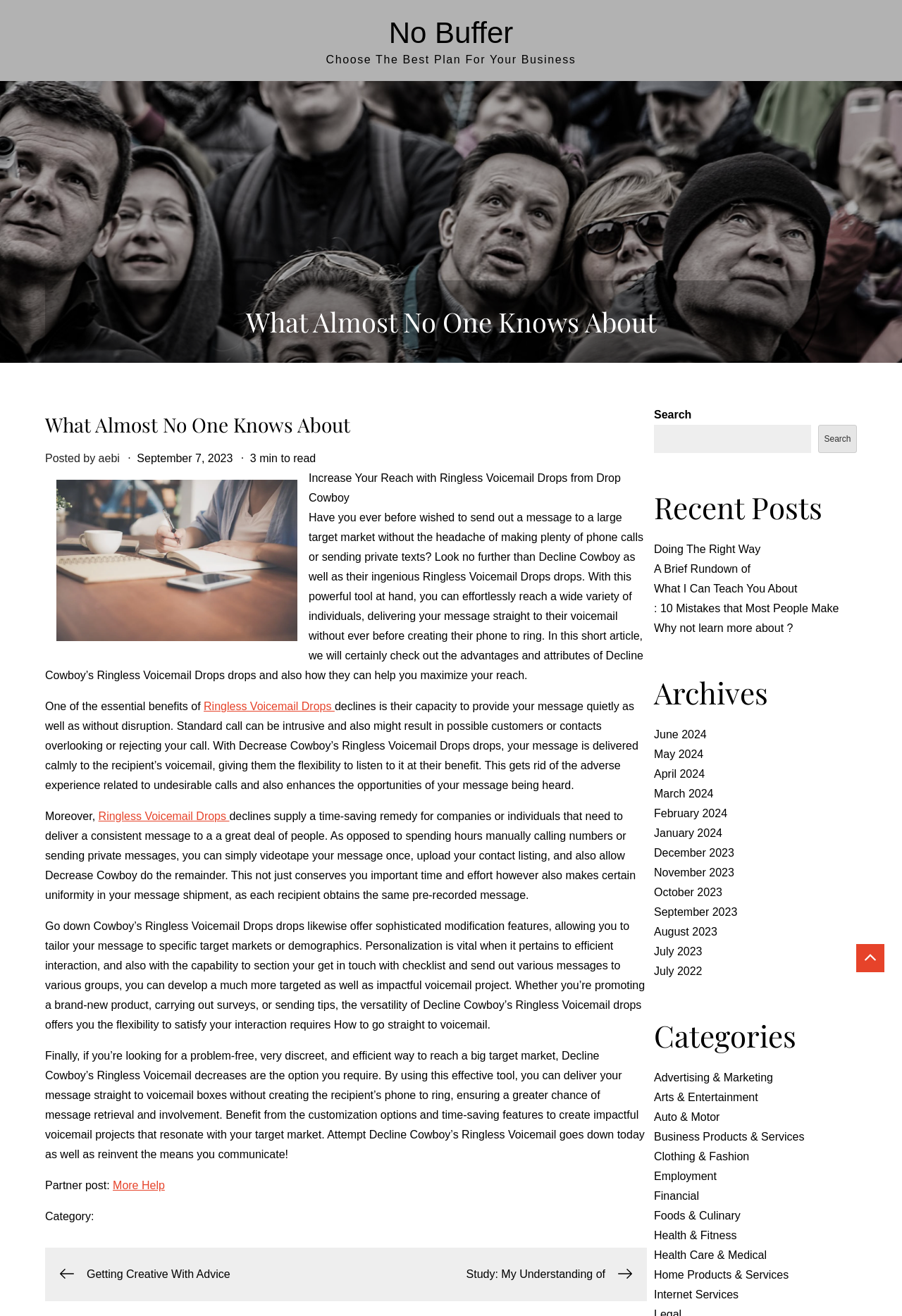Find the bounding box coordinates of the element's region that should be clicked in order to follow the given instruction: "Go to the archives of September 2023". The coordinates should consist of four float numbers between 0 and 1, i.e., [left, top, right, bottom].

[0.725, 0.688, 0.817, 0.698]